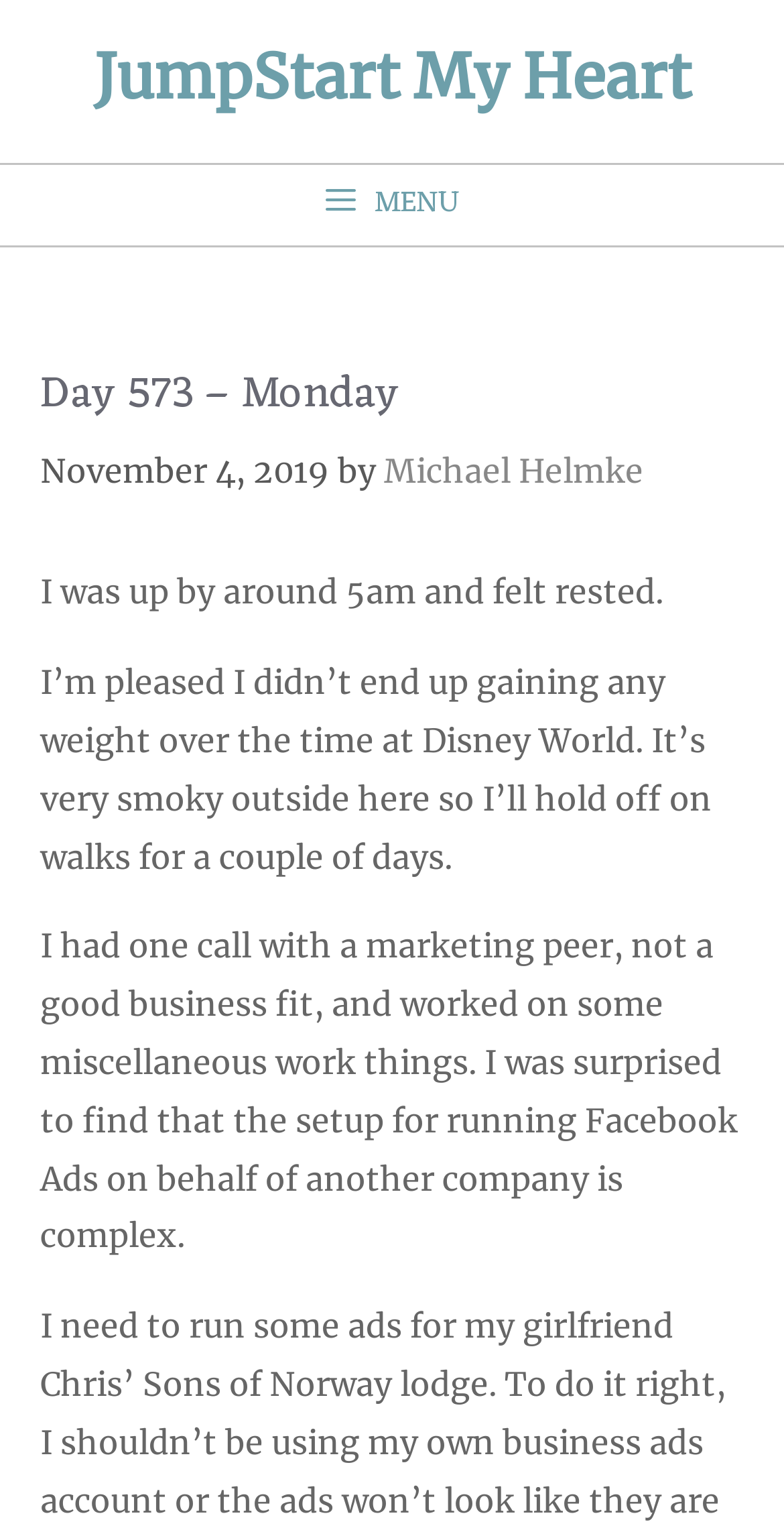Identify and provide the bounding box coordinates of the UI element described: "MENU". The coordinates should be formatted as [left, top, right, bottom], with each number being a float between 0 and 1.

[0.0, 0.108, 1.0, 0.16]